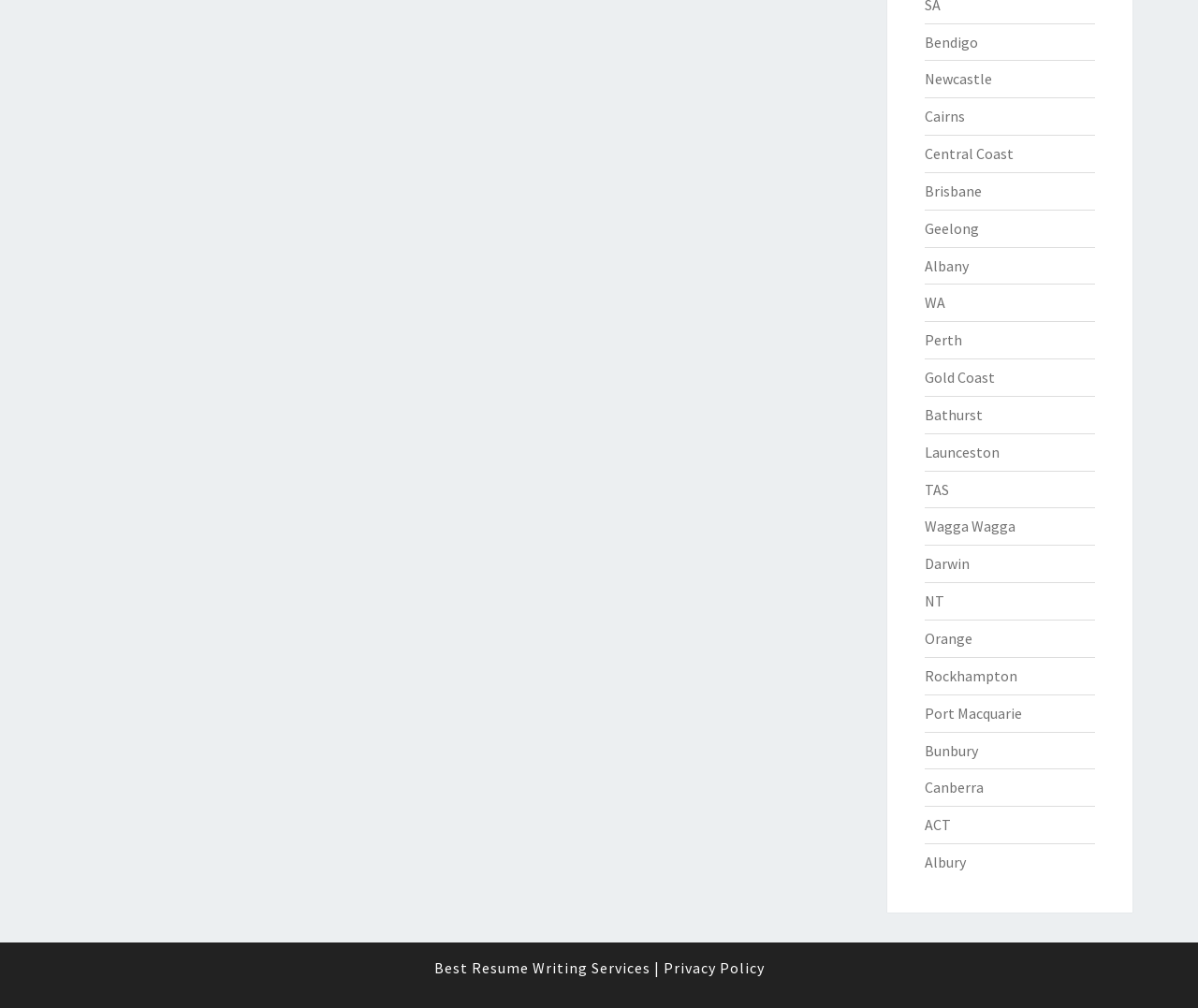Look at the image and answer the question in detail:
What are the locations listed on the webpage?

The webpage lists various locations in Australia, including cities like Bendigo, Newcastle, Cairns, and states like WA, TAS, NT, and ACT. These locations are listed as links, suggesting that the webpage may provide information or services specific to these areas.